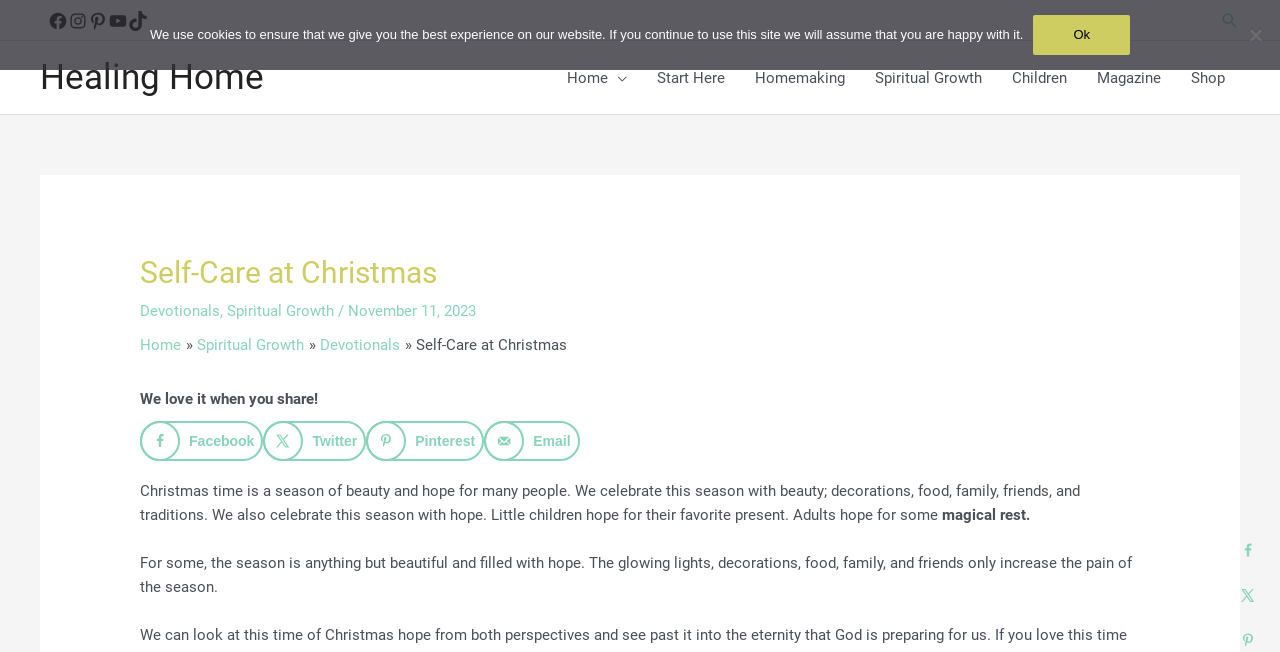Given the element description Home, predict the bounding box coordinates for the UI element in the webpage screenshot. The format should be (top-left x, top-left y, bottom-right x, bottom-right y), and the values should be between 0 and 1.

[0.109, 0.515, 0.141, 0.543]